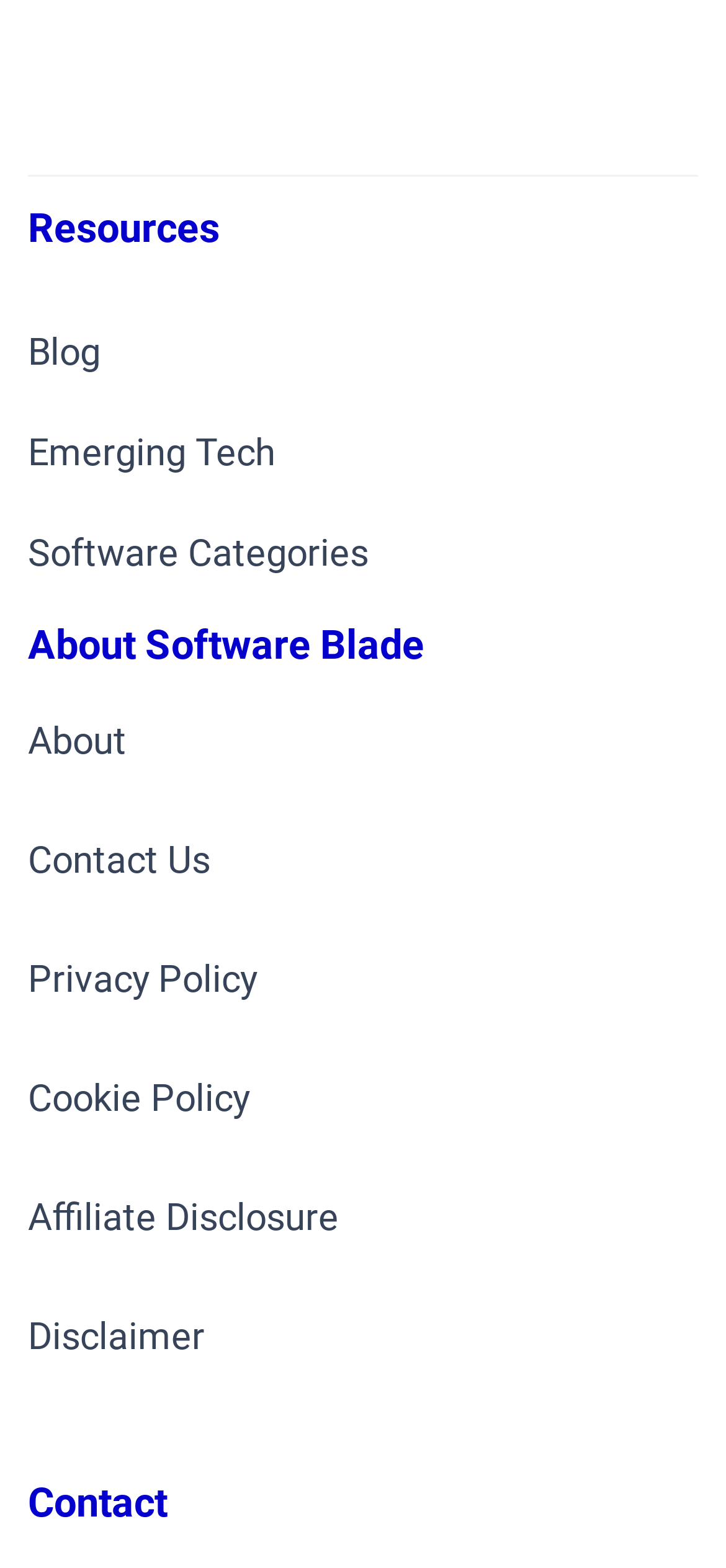Locate the bounding box coordinates of the segment that needs to be clicked to meet this instruction: "Contact us".

[0.038, 0.528, 0.29, 0.569]